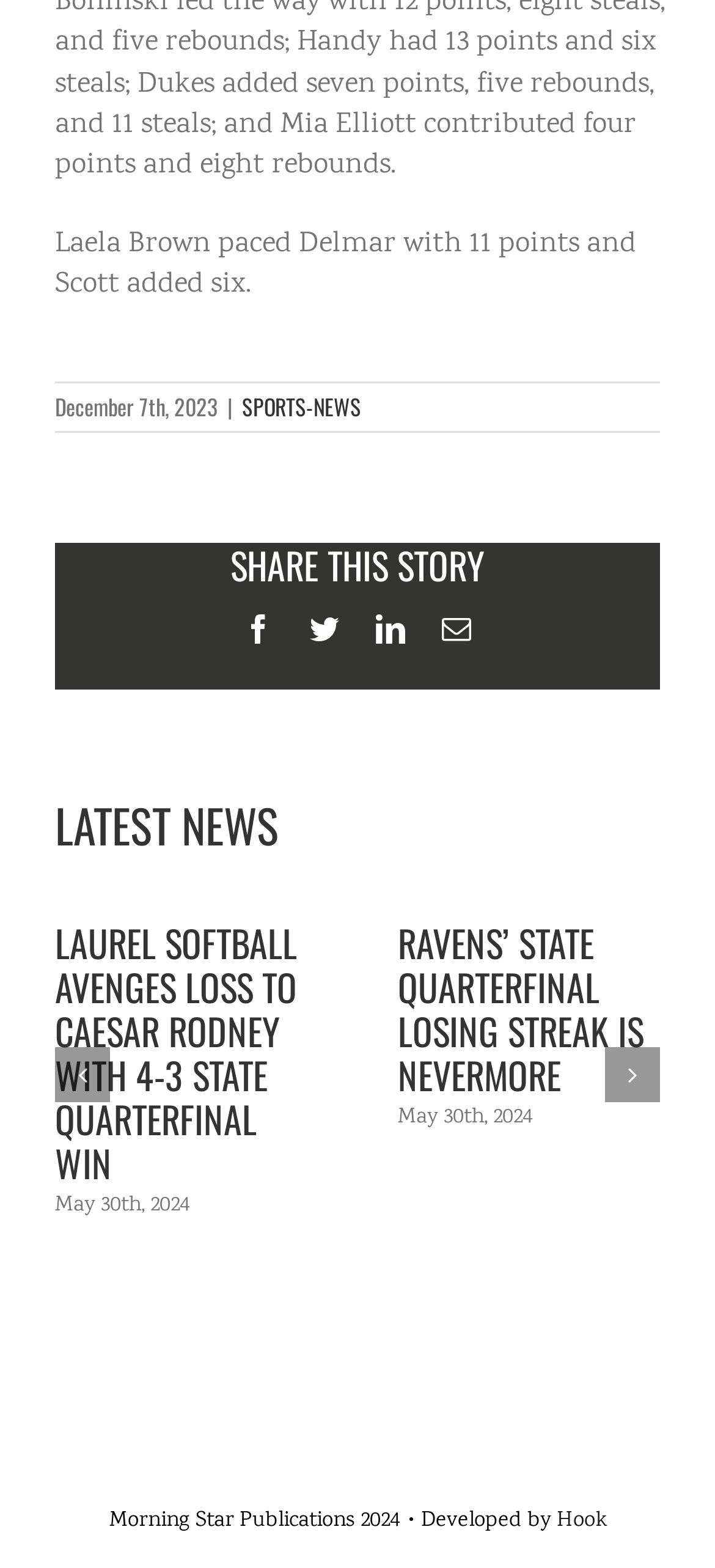From the element description: "LinkedIn", extract the bounding box coordinates of the UI element. The coordinates should be expressed as four float numbers between 0 and 1, in the order [left, top, right, bottom].

[0.526, 0.392, 0.567, 0.411]